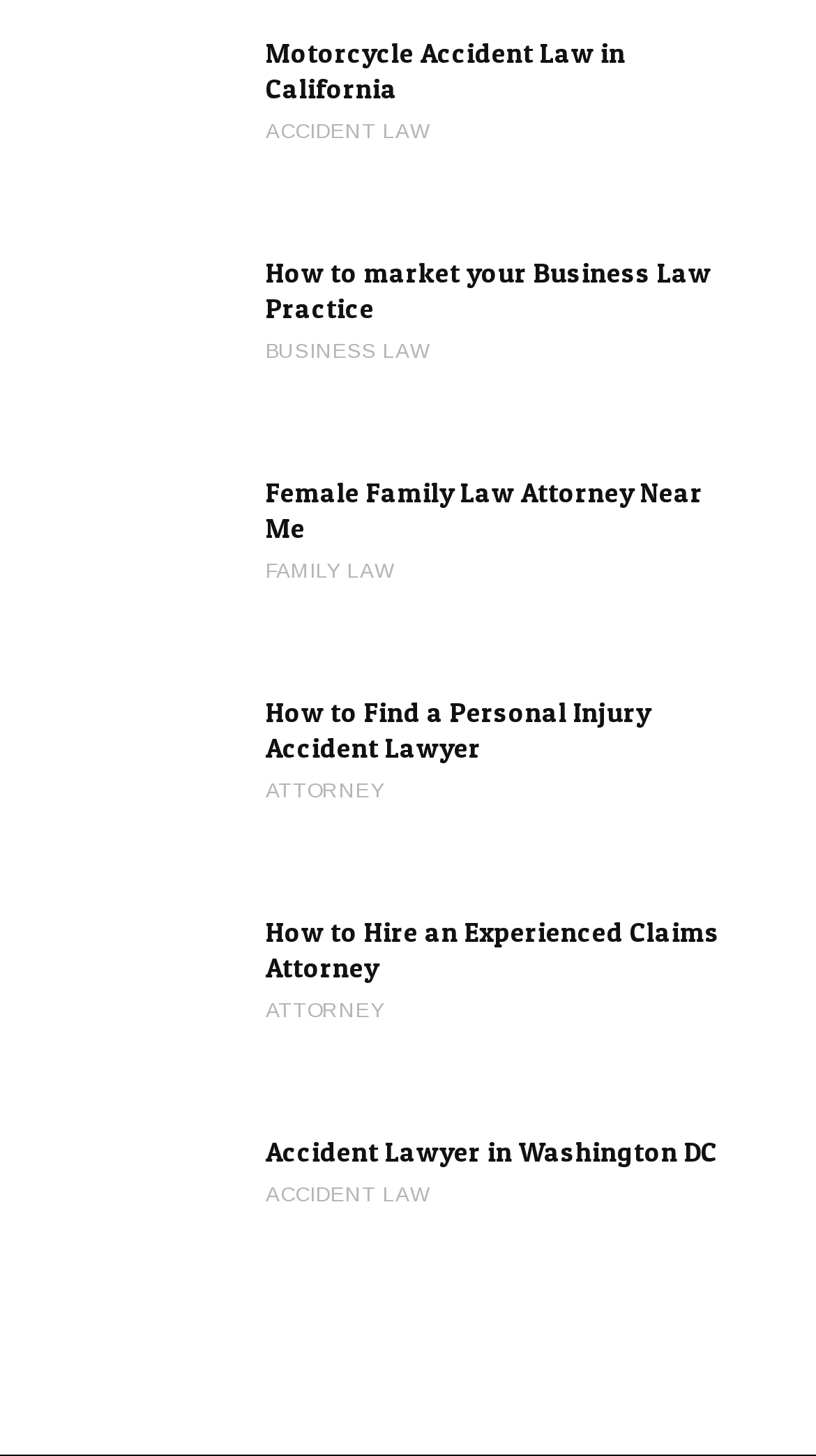Please find the bounding box coordinates (top-left x, top-left y, bottom-right x, bottom-right y) in the screenshot for the UI element described as follows: Family law

[0.326, 0.382, 0.482, 0.402]